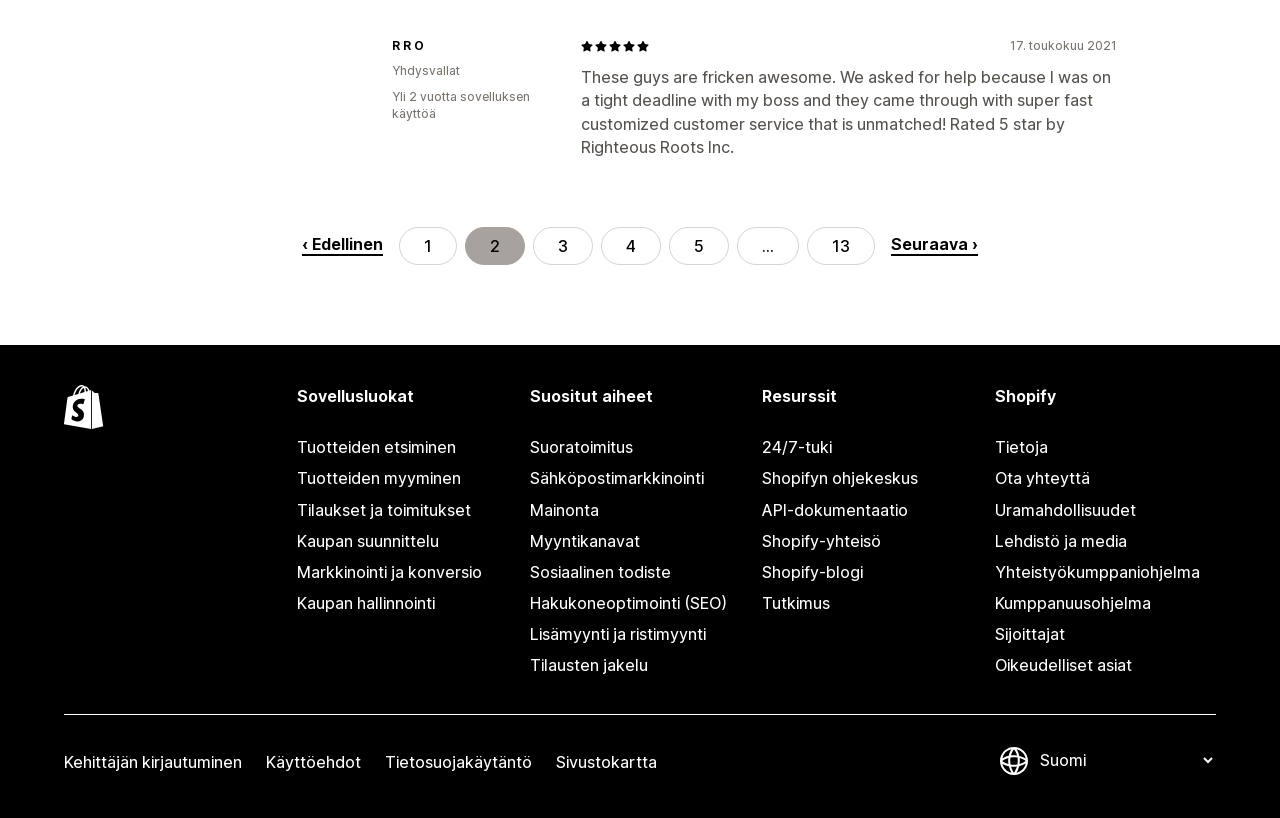Kindly determine the bounding box coordinates for the clickable area to achieve the given instruction: "Read the review".

[0.454, 0.082, 0.868, 0.192]